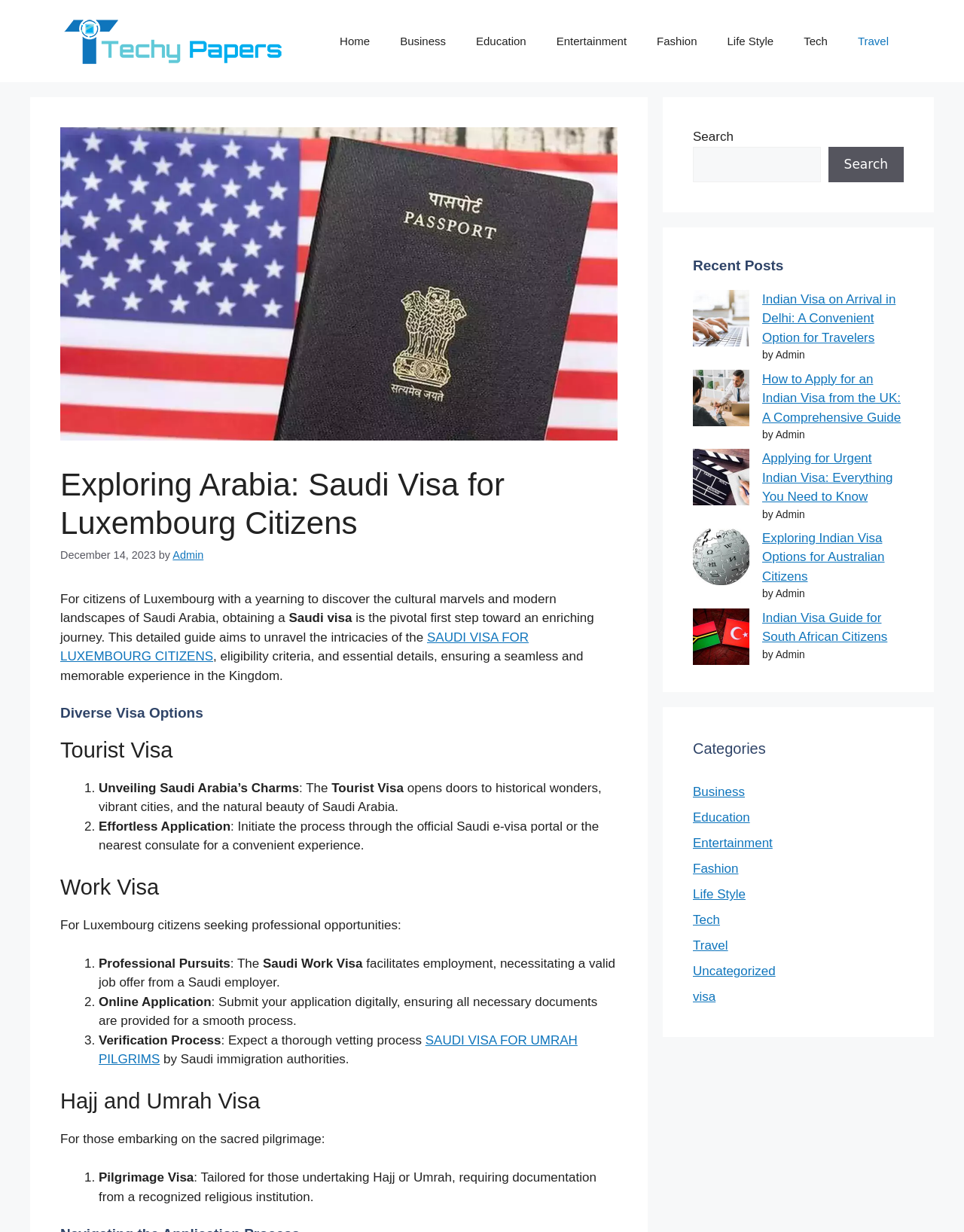Identify the bounding box coordinates of the element to click to follow this instruction: 'Click on the 'Travel' category'. Ensure the coordinates are four float values between 0 and 1, provided as [left, top, right, bottom].

[0.719, 0.762, 0.755, 0.773]